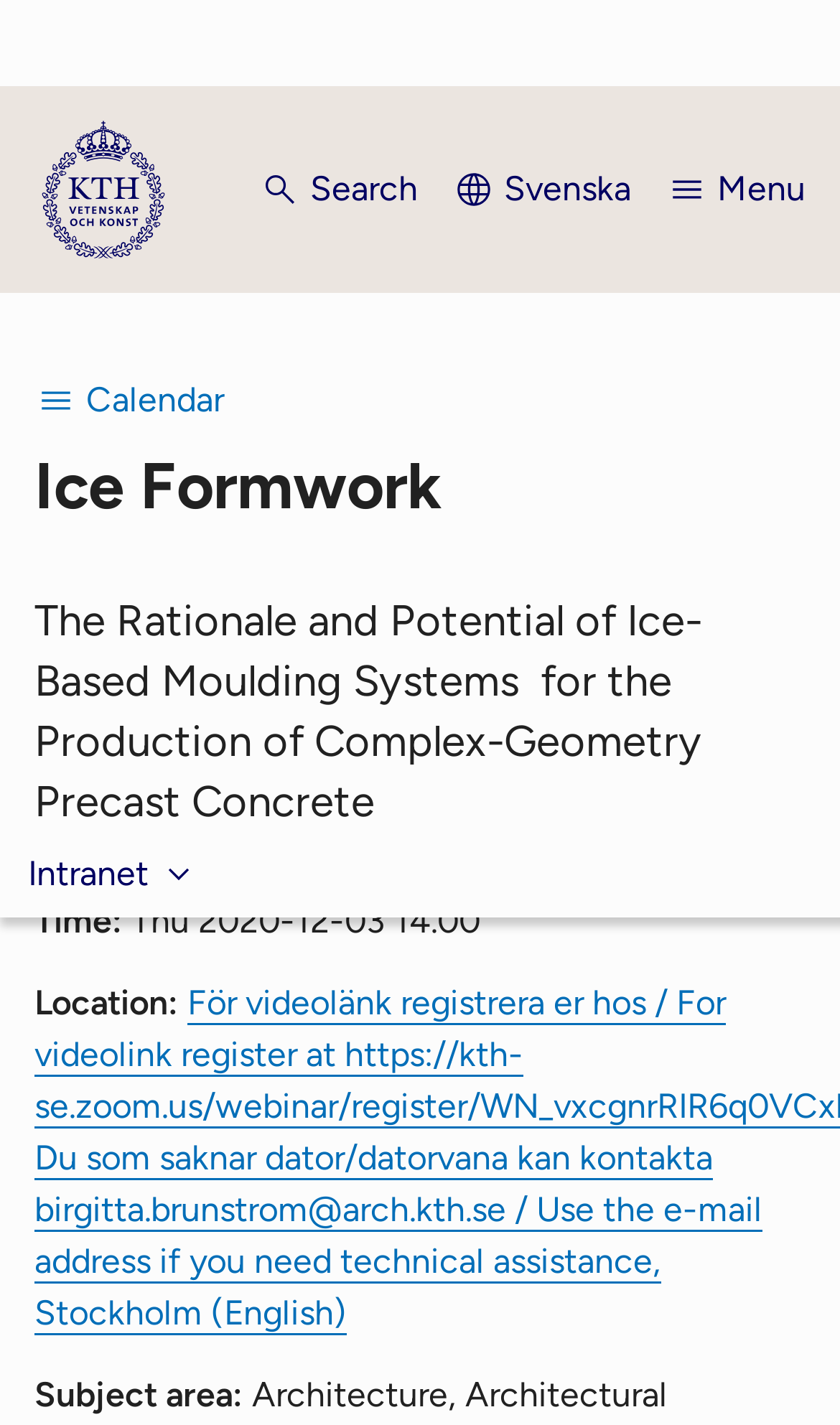Please respond in a single word or phrase: 
What is the subject area of the doctoral student?

Architecture, Architectural Technology